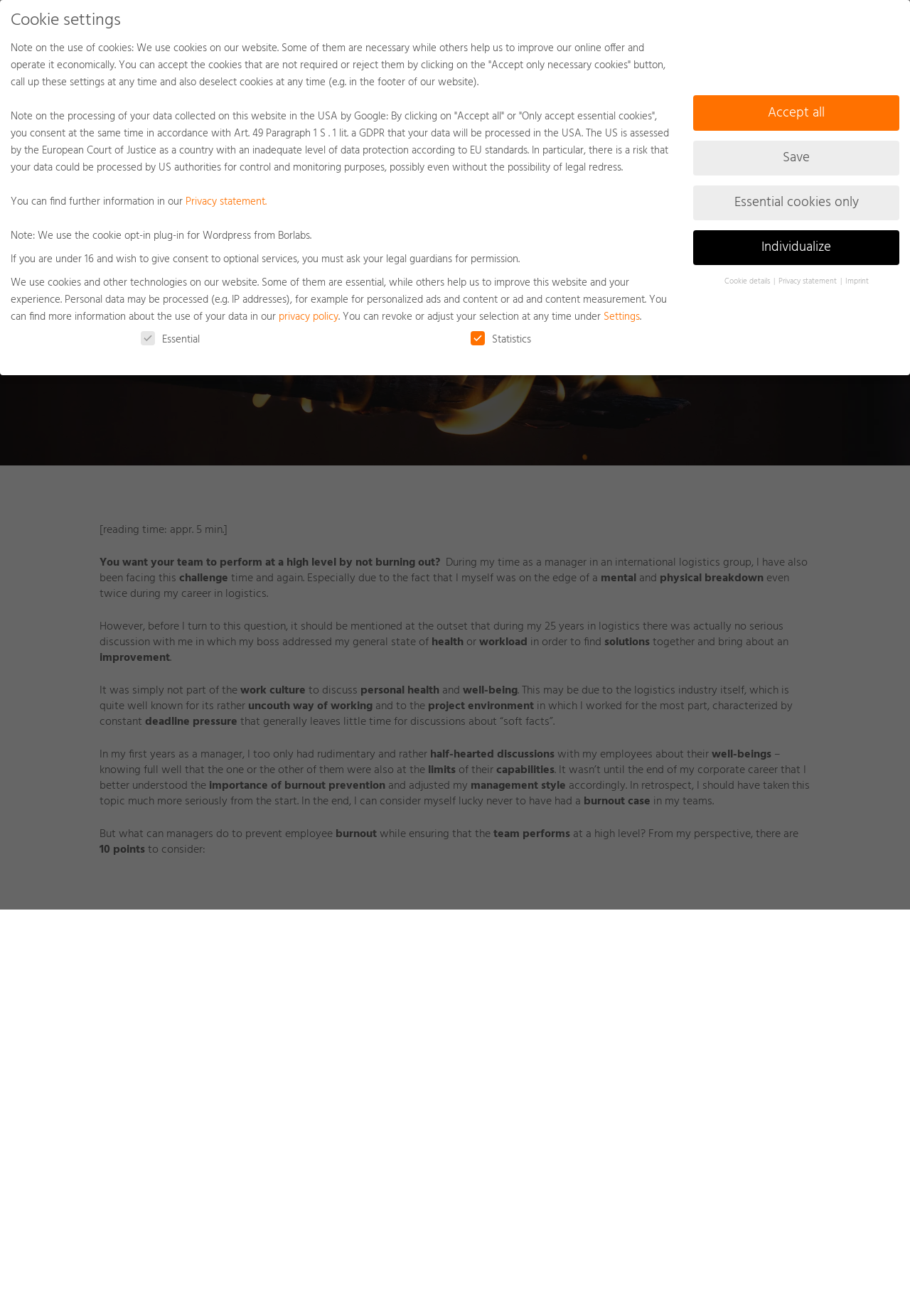Based on the element description: "Leadership", identify the UI element and provide its bounding box coordinates. Use four float numbers between 0 and 1, [left, top, right, bottom].

[0.463, 0.165, 0.536, 0.181]